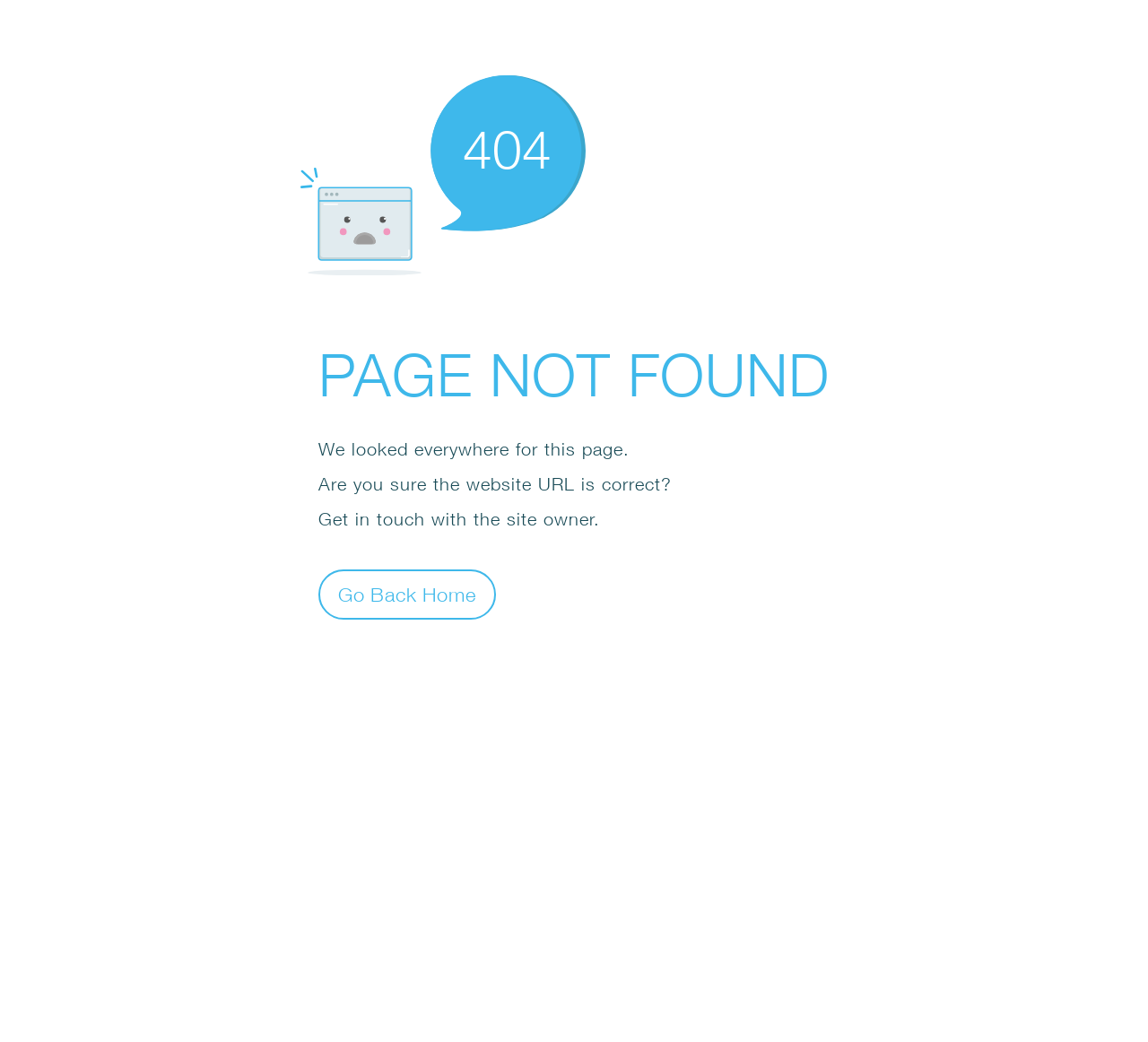What is the user being asked to check?
Please provide a comprehensive and detailed answer to the question.

The user is being asked to check if the 'website URL is correct' as a static text, which is a sibling of the main error message 'PAGE NOT FOUND'.